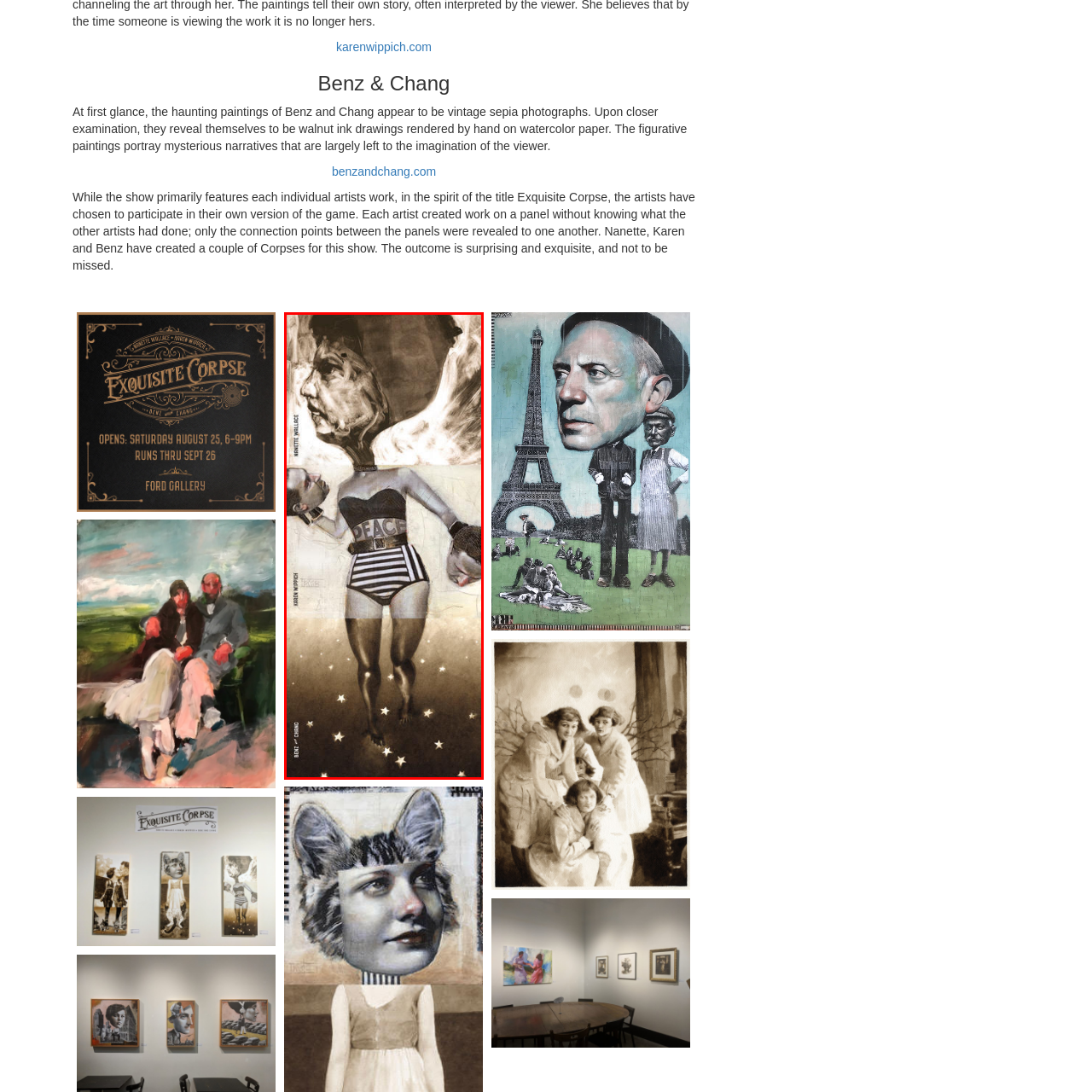What is written on the central figure's swimsuit?
Look closely at the image highlighted by the red bounding box and give a comprehensive answer to the question.

The caption describes the central figure as wearing a vintage-inspired swimsuit adorned with the word 'PEACE', which evokes a sense of both nostalgia and modernity.